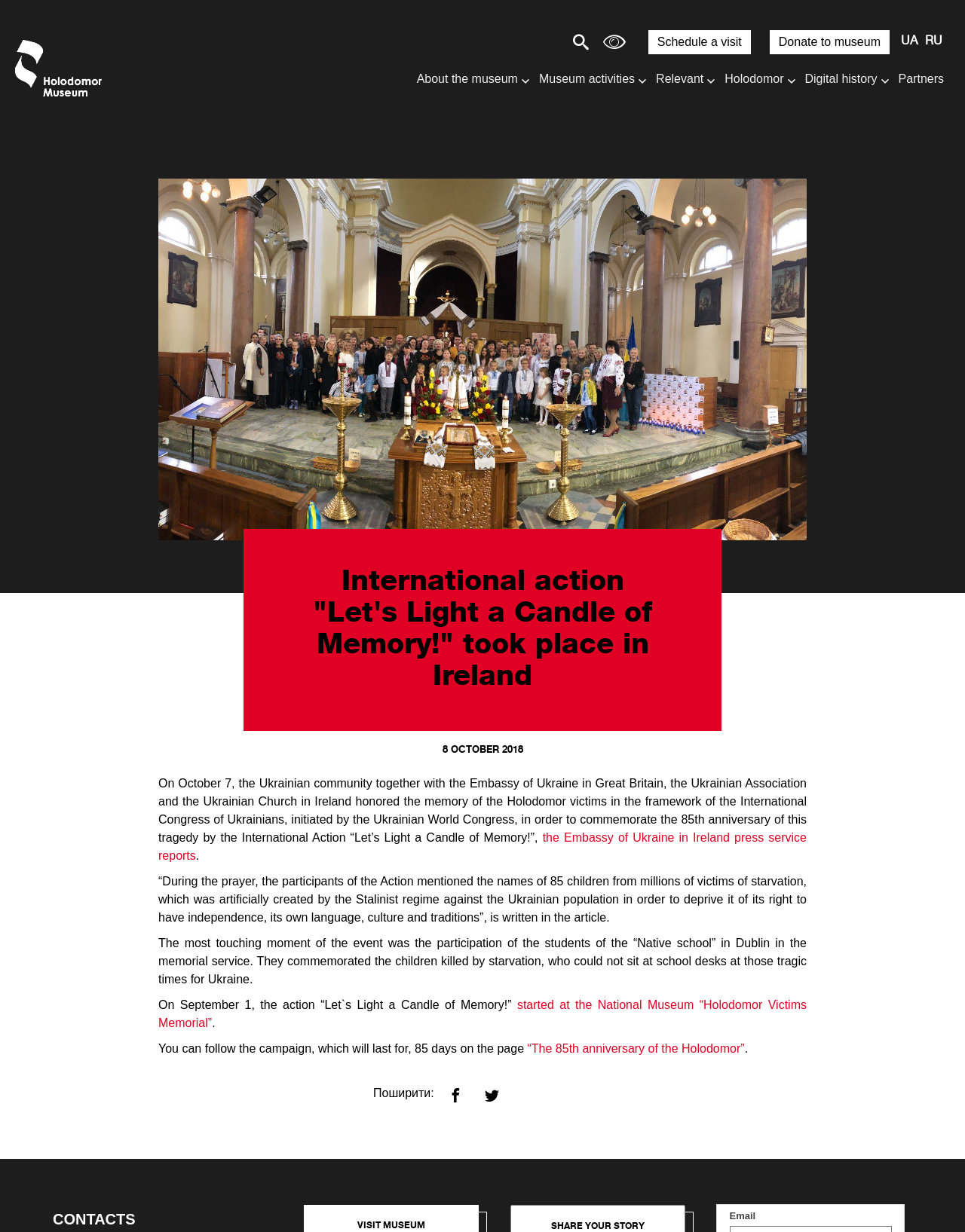Please respond to the question with a concise word or phrase:
How many days will the campaign last?

85 days